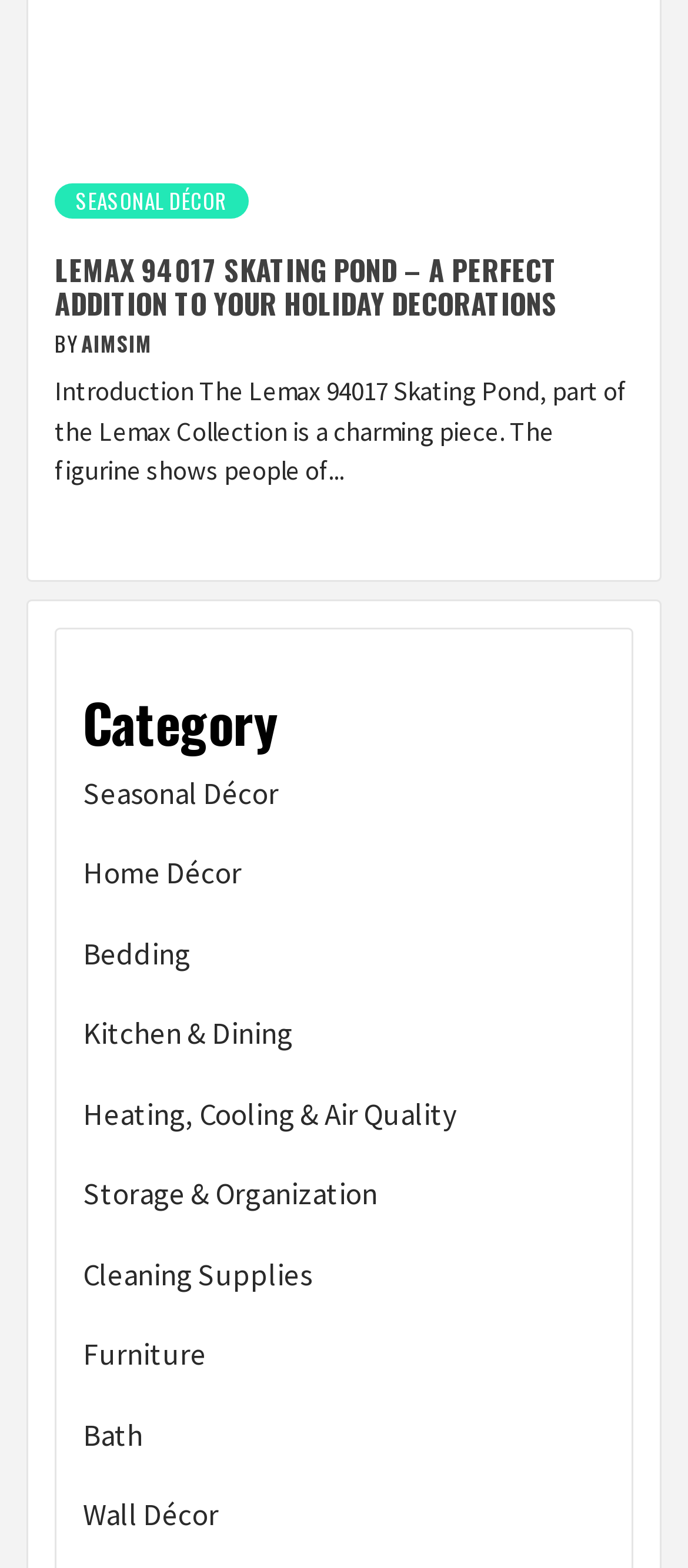Specify the bounding box coordinates for the region that must be clicked to perform the given instruction: "Click on SEASONAL DÉCOR".

[0.079, 0.117, 0.362, 0.139]